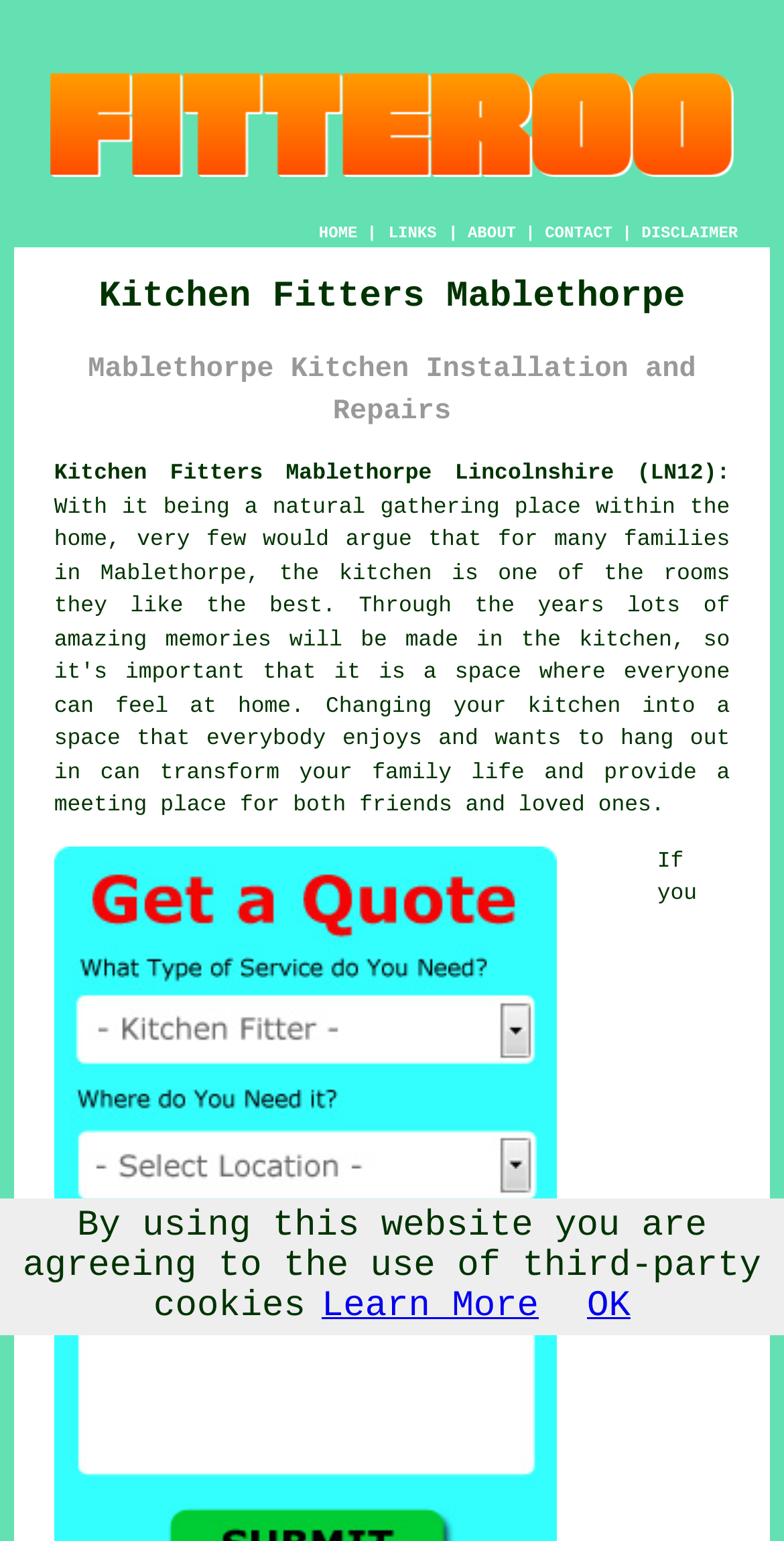What can be installed or repaired by the kitchen fitters?
Look at the screenshot and respond with a single word or phrase.

Kitchen